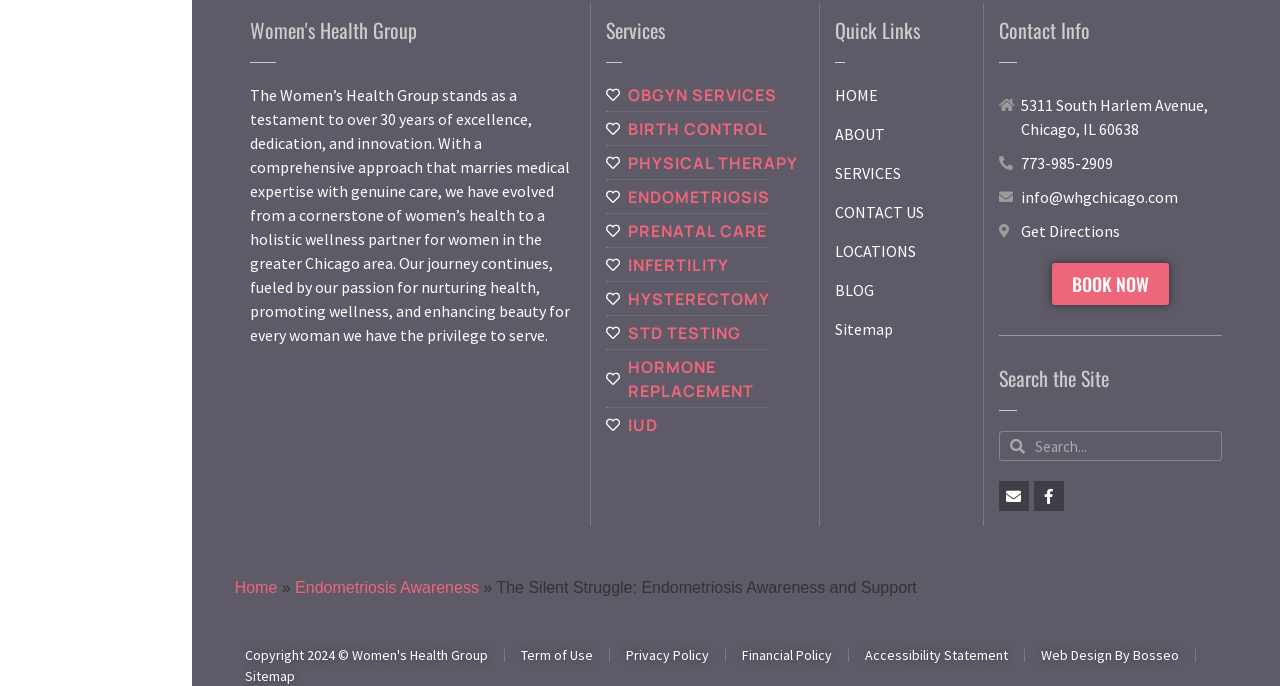Can you find the bounding box coordinates for the element to click on to achieve the instruction: "Search the site"?

[0.78, 0.629, 0.955, 0.672]